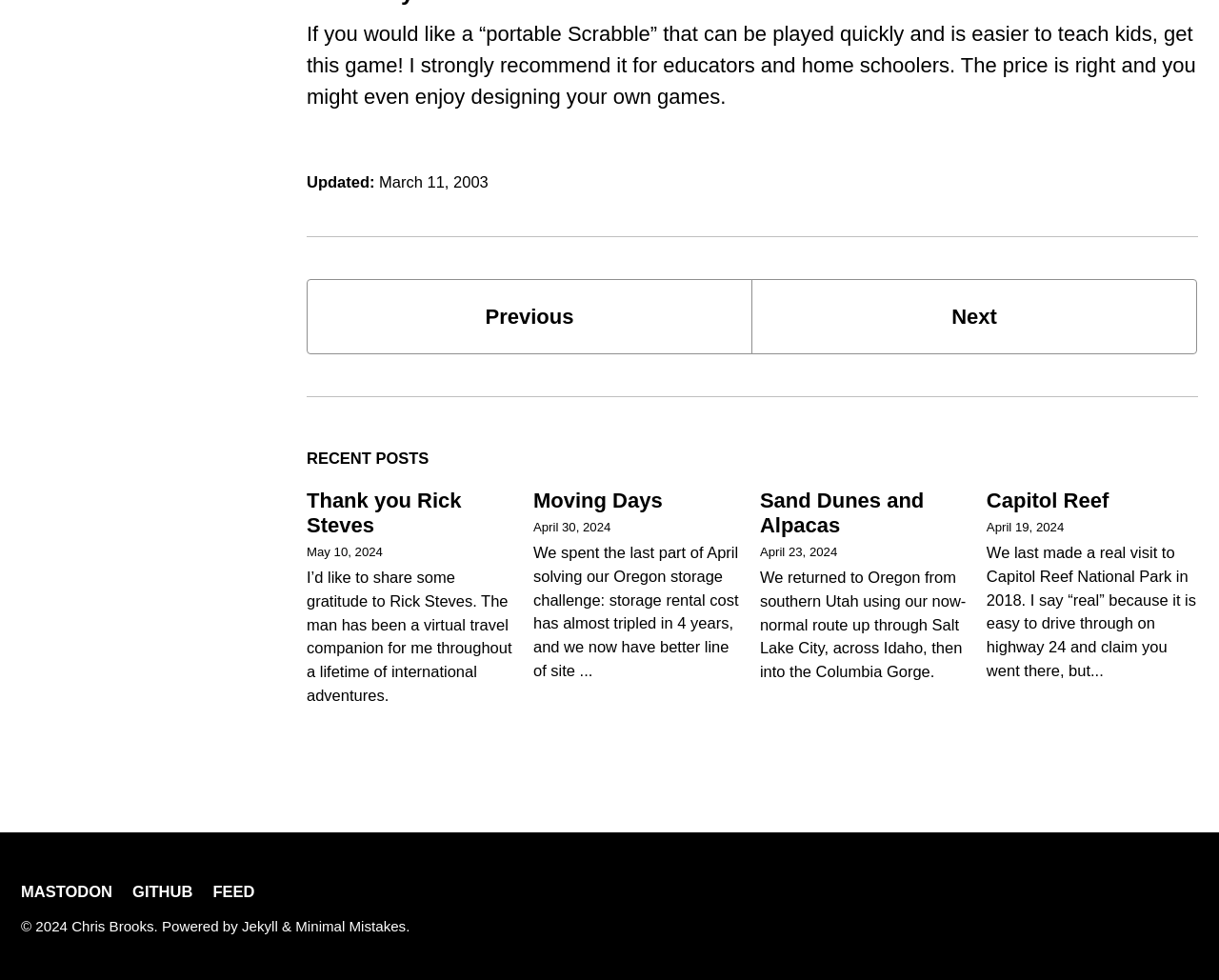Highlight the bounding box coordinates of the element that should be clicked to carry out the following instruction: "Click on the 'Next' link". The coordinates must be given as four float numbers ranging from 0 to 1, i.e., [left, top, right, bottom].

[0.616, 0.285, 0.982, 0.362]